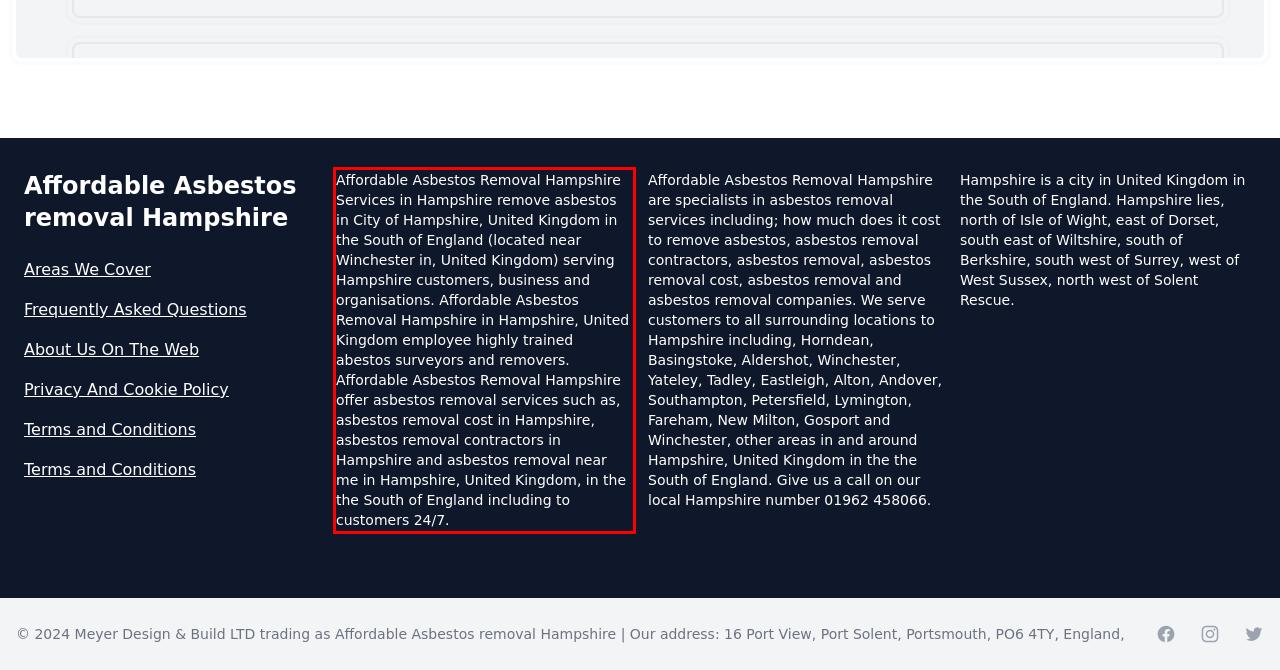You have a screenshot with a red rectangle around a UI element. Recognize and extract the text within this red bounding box using OCR.

Affordable Asbestos Removal Hampshire Services in Hampshire remove asbestos in City of Hampshire, United Kingdom in the South of England (located near Winchester in, United Kingdom) serving Hampshire customers, business and organisations. Affordable Asbestos Removal Hampshire in Hampshire, United Kingdom employee highly trained abestos surveyors and removers. Affordable Asbestos Removal Hampshire offer asbestos removal services such as, asbestos removal cost in Hampshire, asbestos removal contractors in Hampshire and asbestos removal near me in Hampshire, United Kingdom, in the the South of England including to customers 24/7.